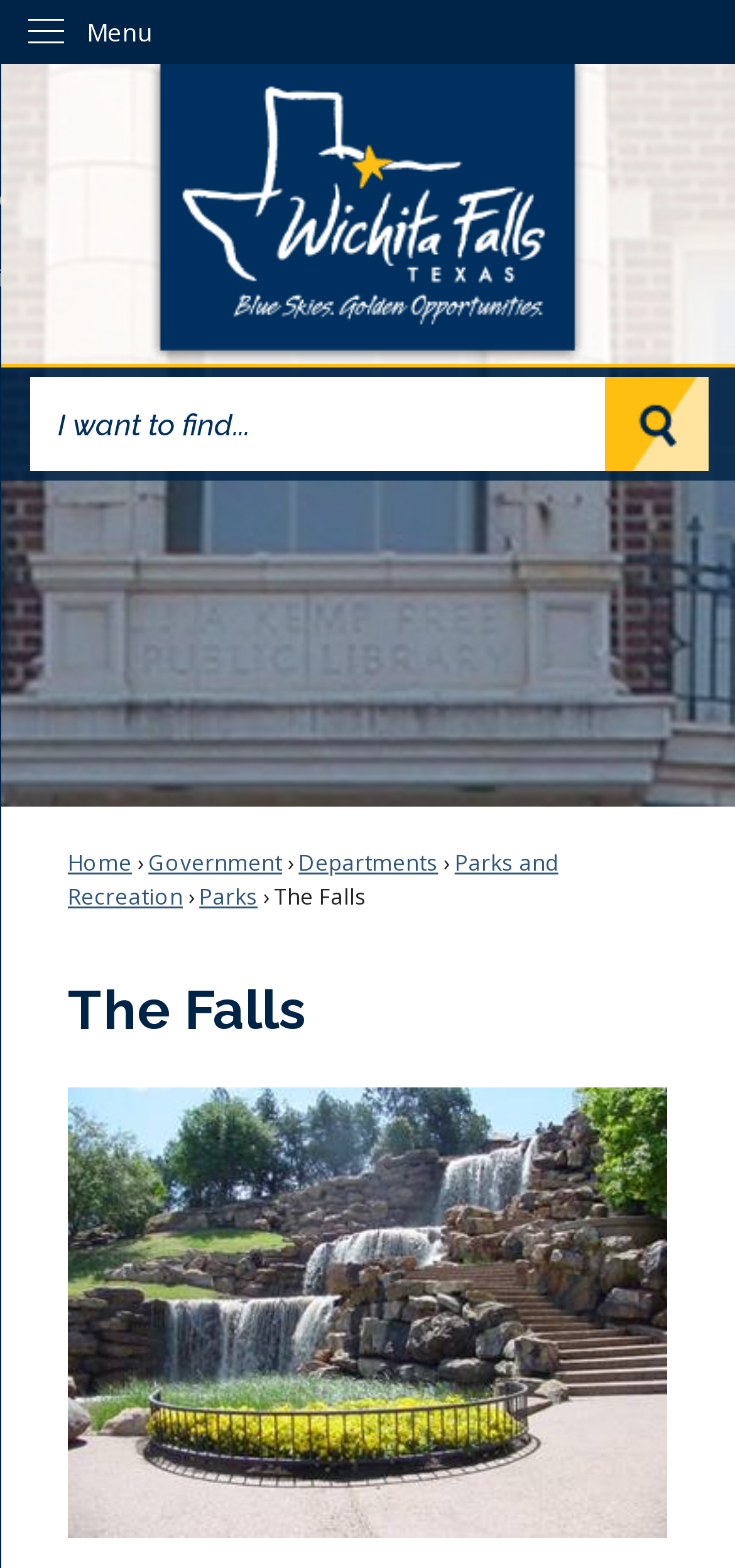What is the name of the city? Based on the screenshot, please respond with a single word or phrase.

Wichita Falls